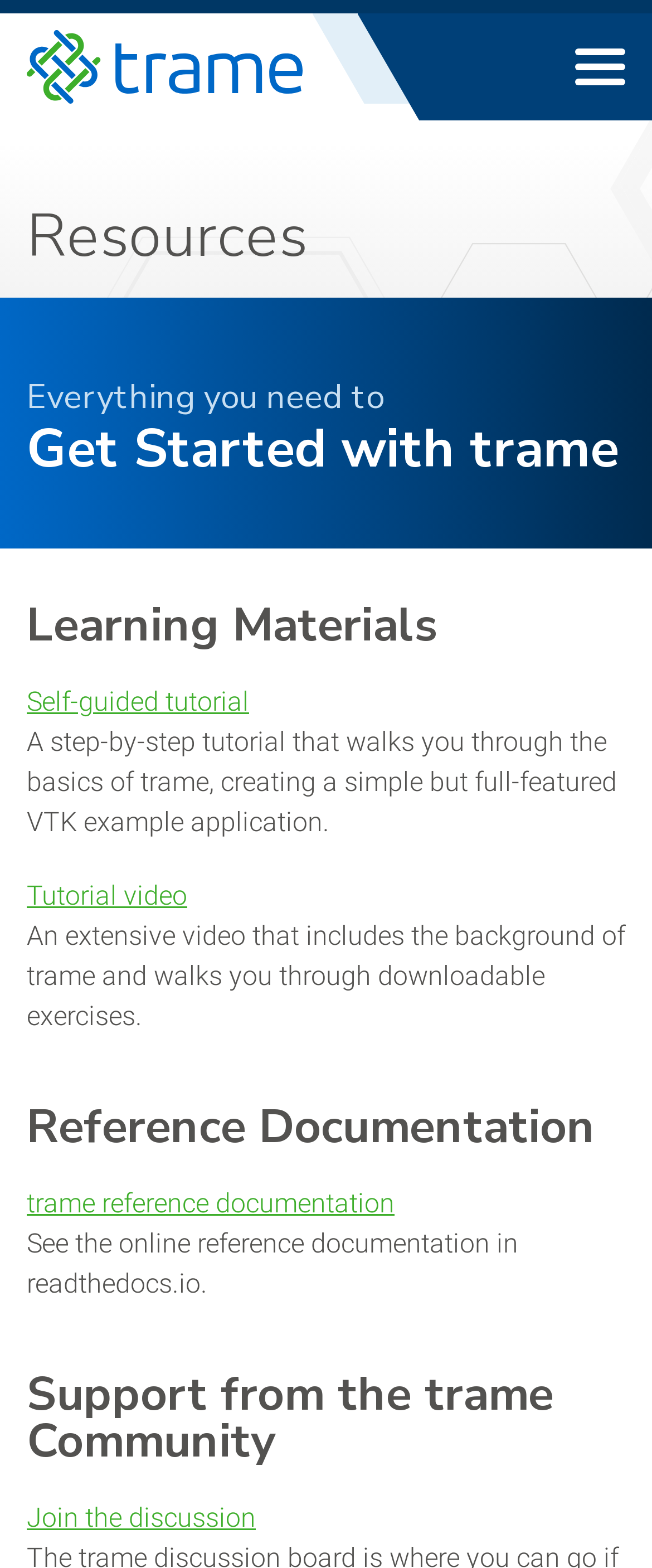Locate the UI element that matches the description Join the discussion in the webpage screenshot. Return the bounding box coordinates in the format (top-left x, top-left y, bottom-right x, bottom-right y), with values ranging from 0 to 1.

[0.041, 0.958, 0.392, 0.978]